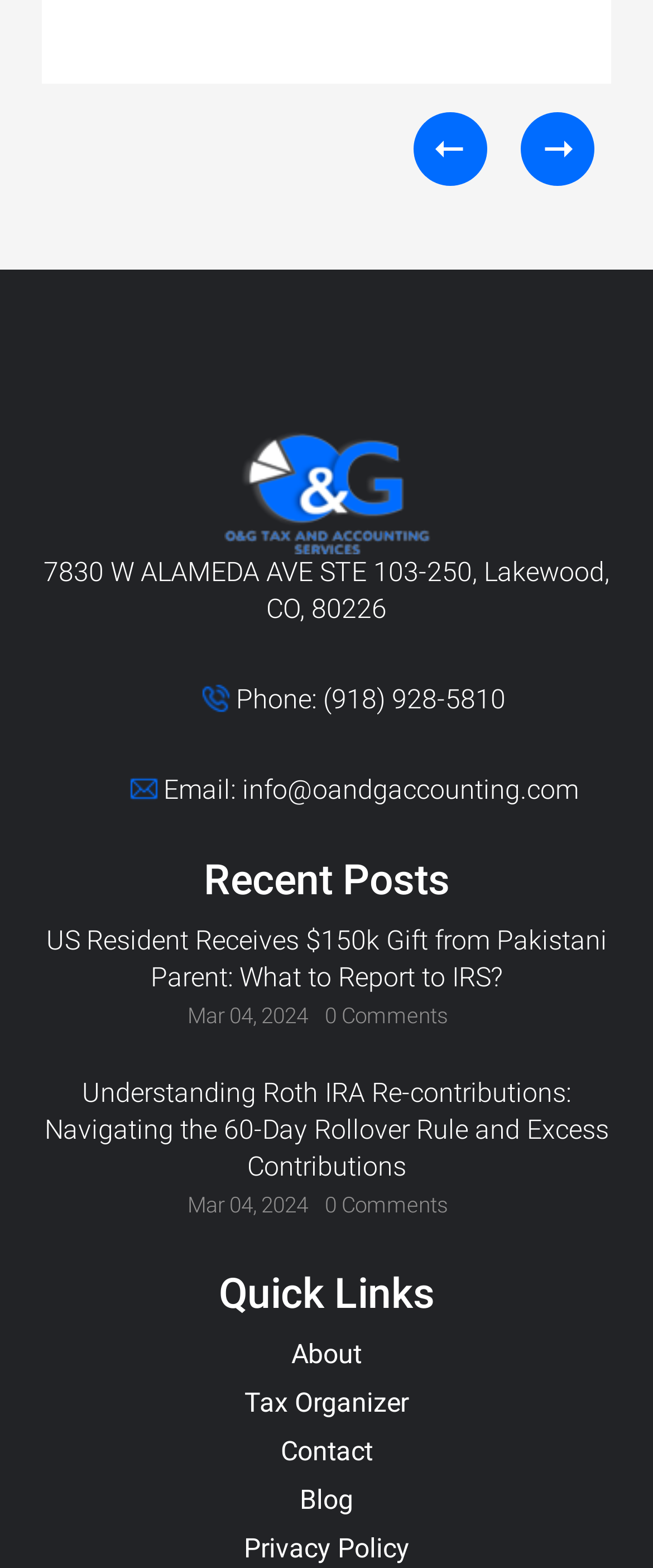Provide a short, one-word or phrase answer to the question below:
What is the address of O&G Tax and Accounting?

7830 W ALAMEDA AVE STE 103-250, Lakewood, CO, 80226